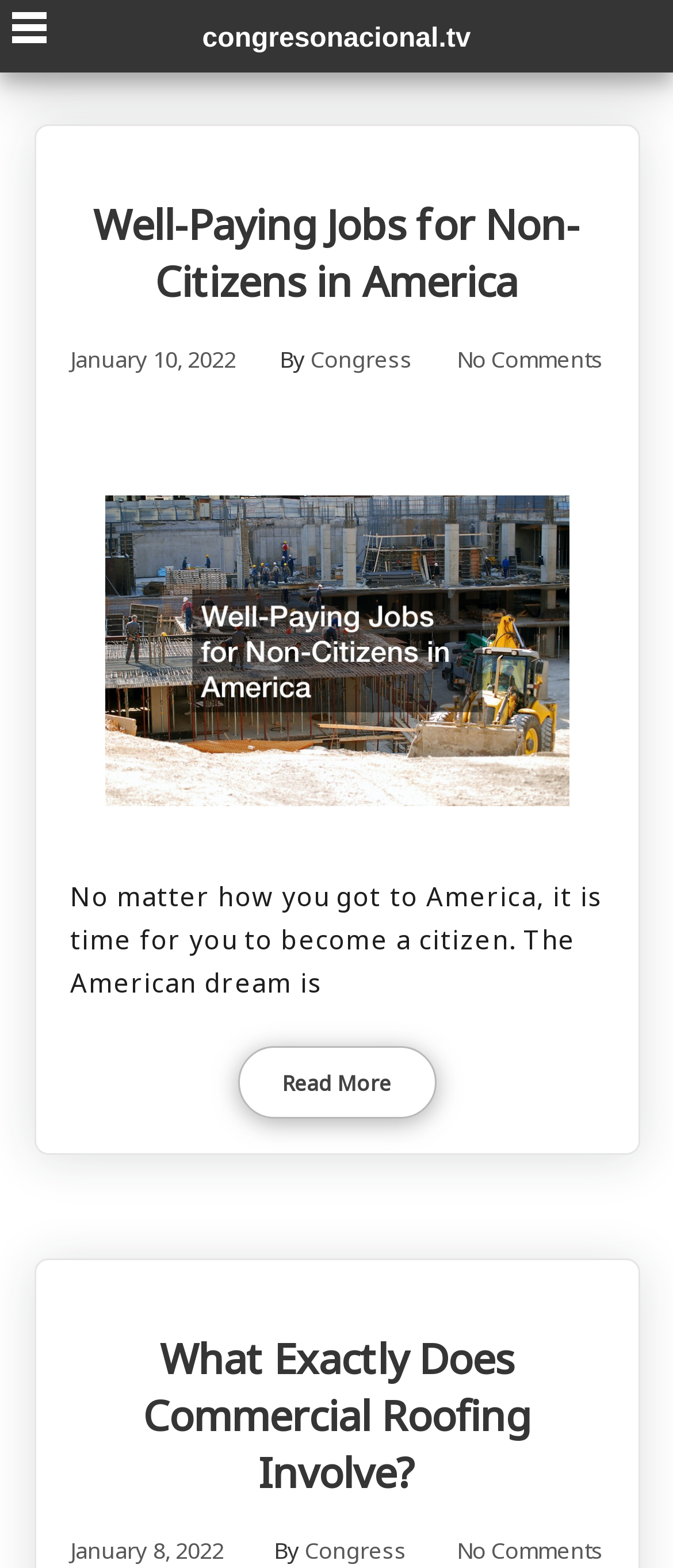What is the date of the latest article?
Provide a detailed answer to the question using information from the image.

I looked at the dates of all the articles and found that the latest one is 'January 10, 2022', which is the date of the first article 'Well-Paying Jobs for Non-Citizens in America'.